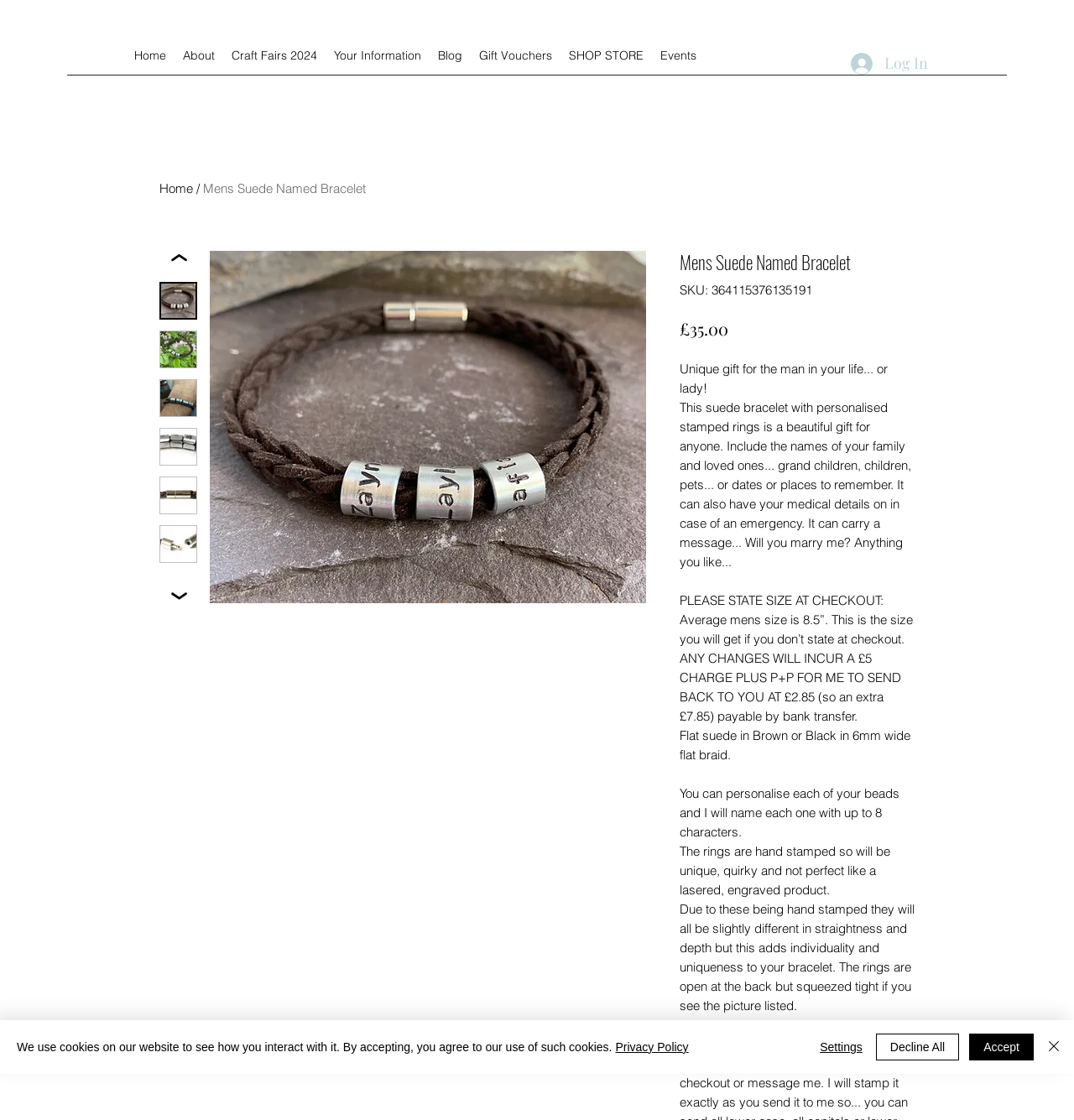Summarize the webpage comprehensively, mentioning all visible components.

This webpage is a product page for a "Mens Suede Named Bracelet" sold by "Jewellery by Mandy". At the top of the page, there is a navigation menu with links to "Home", "About", "Craft Fairs 2024", "Your Information", "Blog", "Gift Vouchers", "SHOP STORE", and "Events". To the right of the navigation menu, there is a "Log In" button and a small image.

Below the navigation menu, there is a large image of the bracelet, accompanied by several smaller thumbnail images of the same product. Above the large image, there is a breadcrumb trail with a link to "Home". To the left of the large image, there are several buttons with arrow icons, which may be used to navigate through the thumbnail images.

The product information is displayed to the right of the large image. The product title, "Mens Suede Named Bracelet", is displayed in a heading, followed by the product description, which explains that the bracelet is a unique gift for men or women, featuring personalized stamped rings. The description also provides details about the product, including its price, size, and material.

Below the product description, there are several paragraphs of text that provide additional information about the product, including how to personalize the beads, the uniqueness of the hand-stamped rings, and the product's return policy.

At the bottom of the page, there is a region labeled "Product Page: Stores_Product_Widget", which may contain additional product information or related products. There is also an iframe containing a "Wix Chat" feature, which allows customers to interact with the website.

Finally, there is a cookie alert at the bottom of the page, which informs users about the website's use of cookies and provides links to the privacy policy and options to accept, decline, or customize cookie settings.